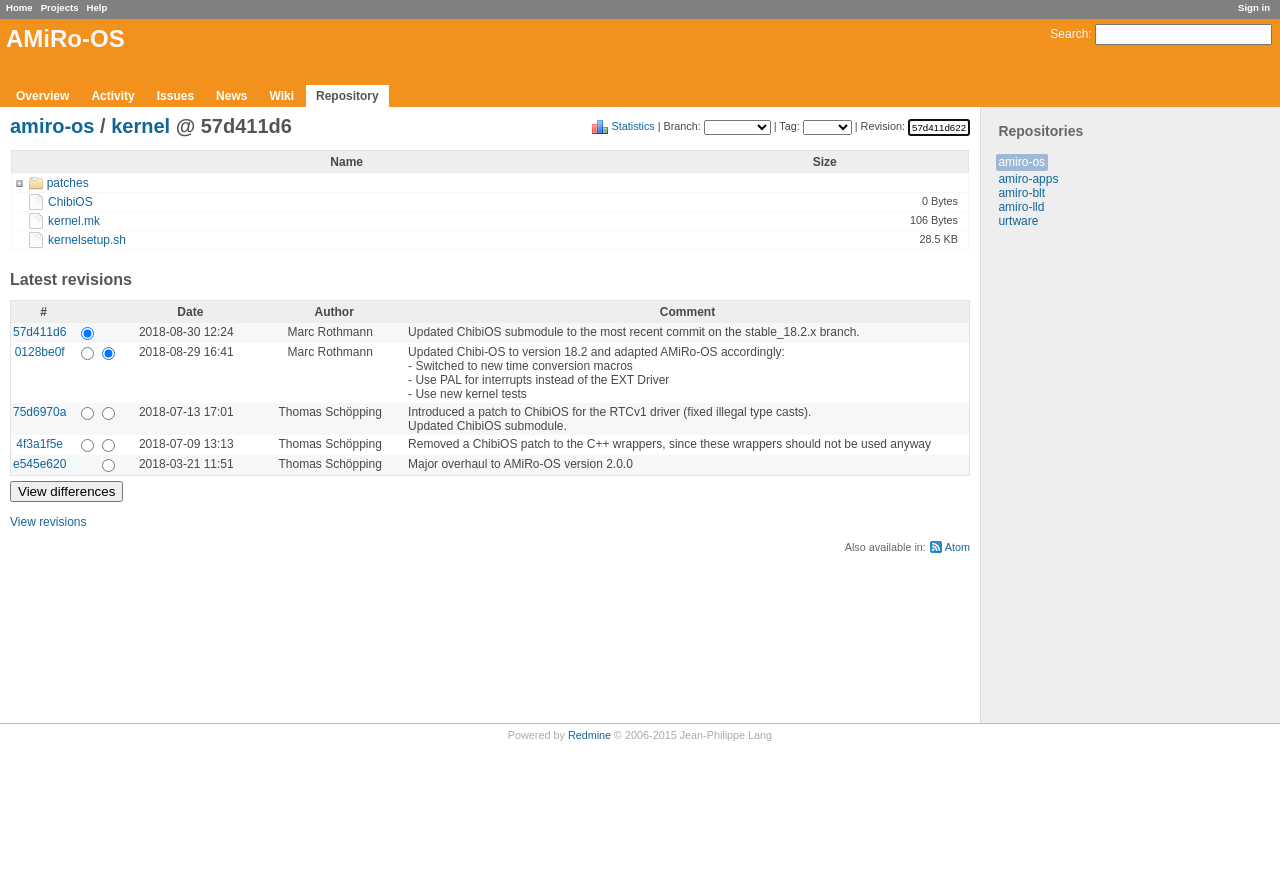Who is the author of the latest revision?
Using the image as a reference, answer the question in detail.

The author of the latest revision can be found in the table showing the latest revisions, where the latest revision has an author of Marc Rothmann.